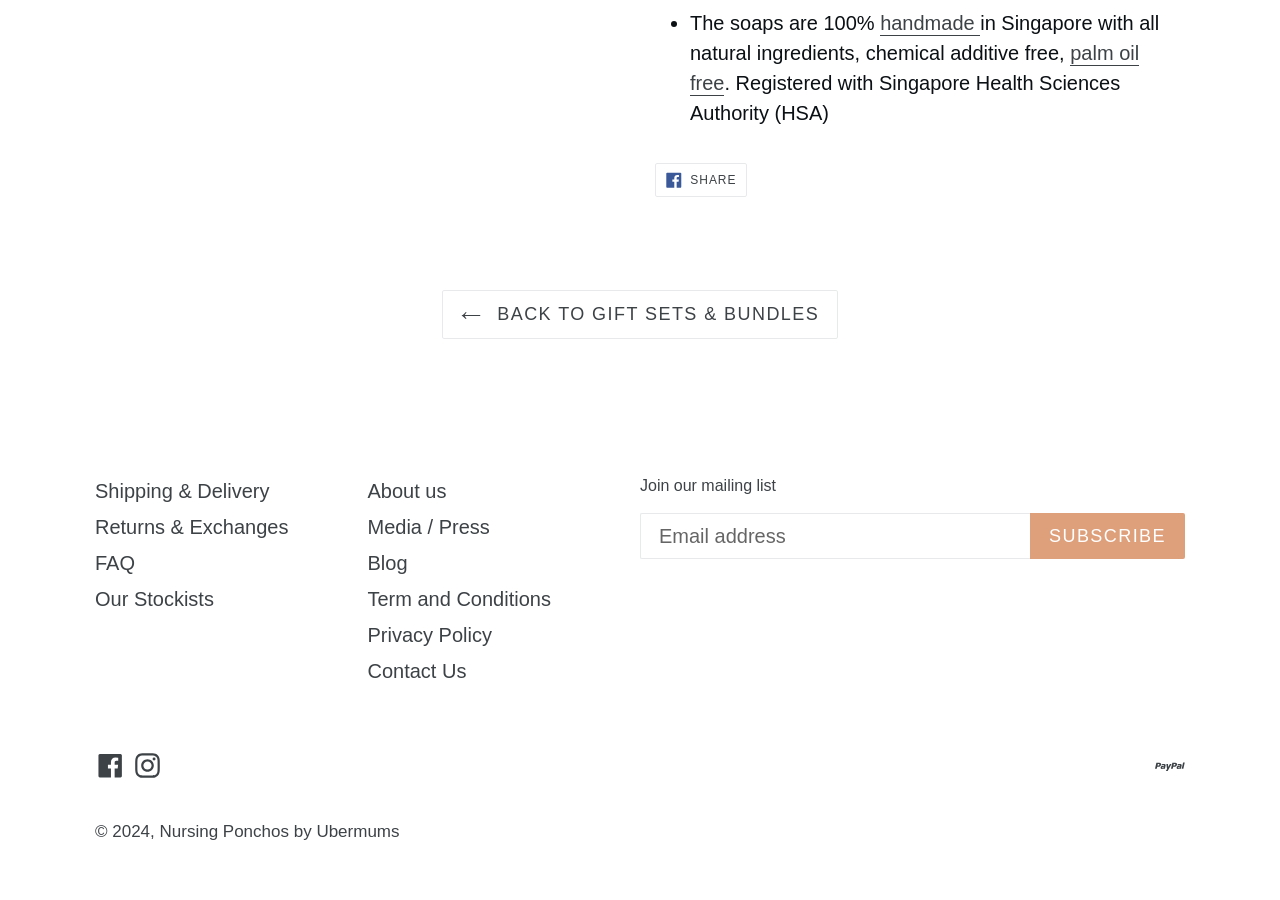Identify the bounding box of the UI element described as follows: "Nursing Ponchos by Ubermums". Provide the coordinates as four float numbers in the range of 0 to 1 [left, top, right, bottom].

[0.125, 0.913, 0.312, 0.934]